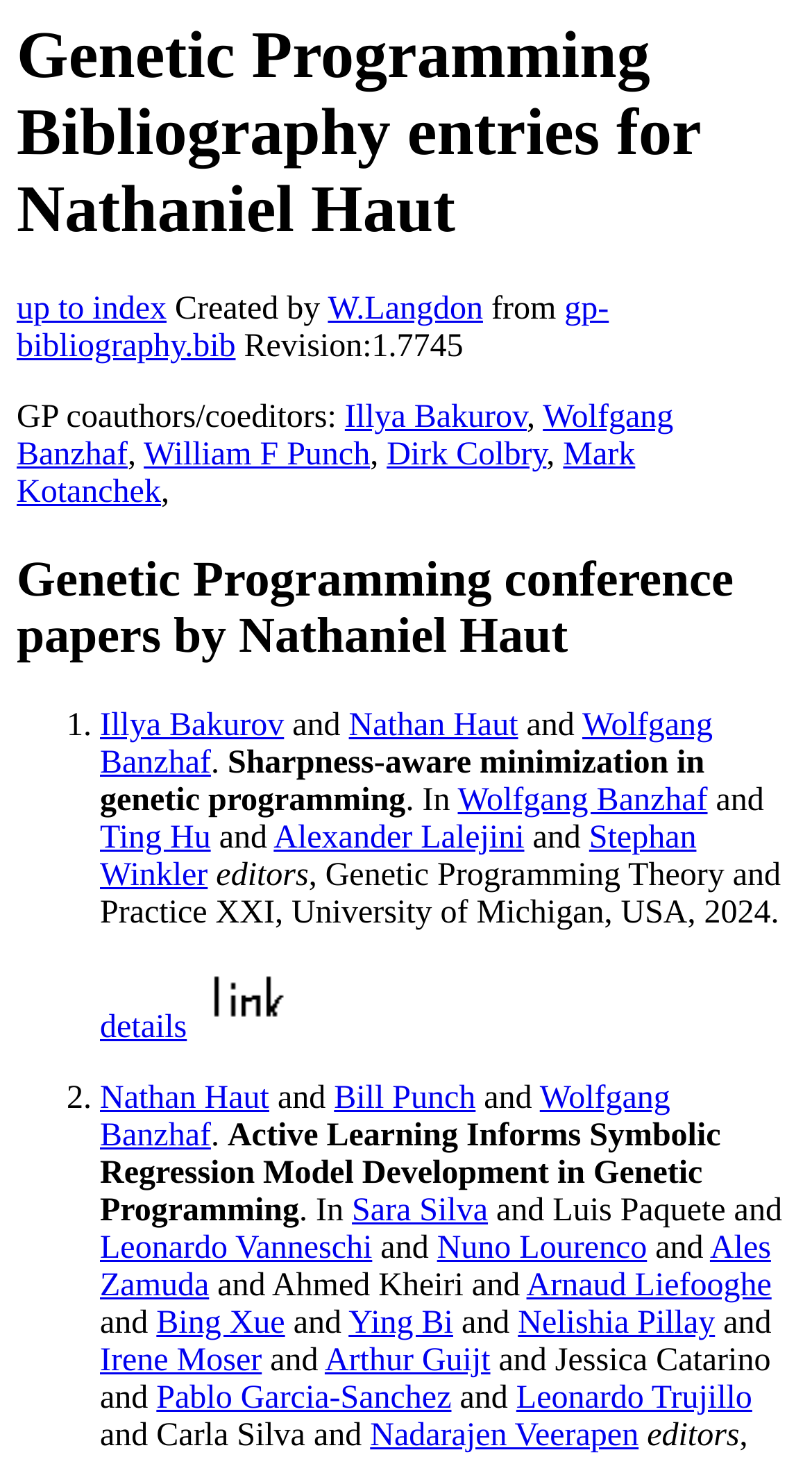Give a detailed explanation of the elements present on the webpage.

This webpage is a bibliography of genetic programming conference papers by Nathaniel Haut. At the top, there is a heading with the title "Genetic Programming Bibliography entries for Nathaniel Haut" and a link to "up to index" on the top left. Below the title, there is a line of text indicating the creator and revision information.

The page is divided into sections, with the first section listing co-authors/co-editors, including Illya Bakurov, Wolfgang Banzhaf, William F Punch, and others. Each co-author is listed as a link.

The main section of the page lists conference papers, each with a numbered list marker. The first paper is titled "Sharpness-aware minimization in genetic programming" and is authored by Illya Bakurov, Nathaniel Haut, Wolfgang Banzhaf, and others. The paper's details, including the editors and publication information, are listed below the title.

The page continues to list multiple conference papers, each with its own title, authors, and details. The authors' names are listed as links, and some papers have additional information, such as editors and publication details.

There is an image on the page, but it does not have a descriptive text. The image is located near the top of the page, to the right of the "details" link.

Overall, the webpage is a comprehensive list of genetic programming conference papers by Nathaniel Haut, with detailed information about each paper, including authors, titles, and publication details.